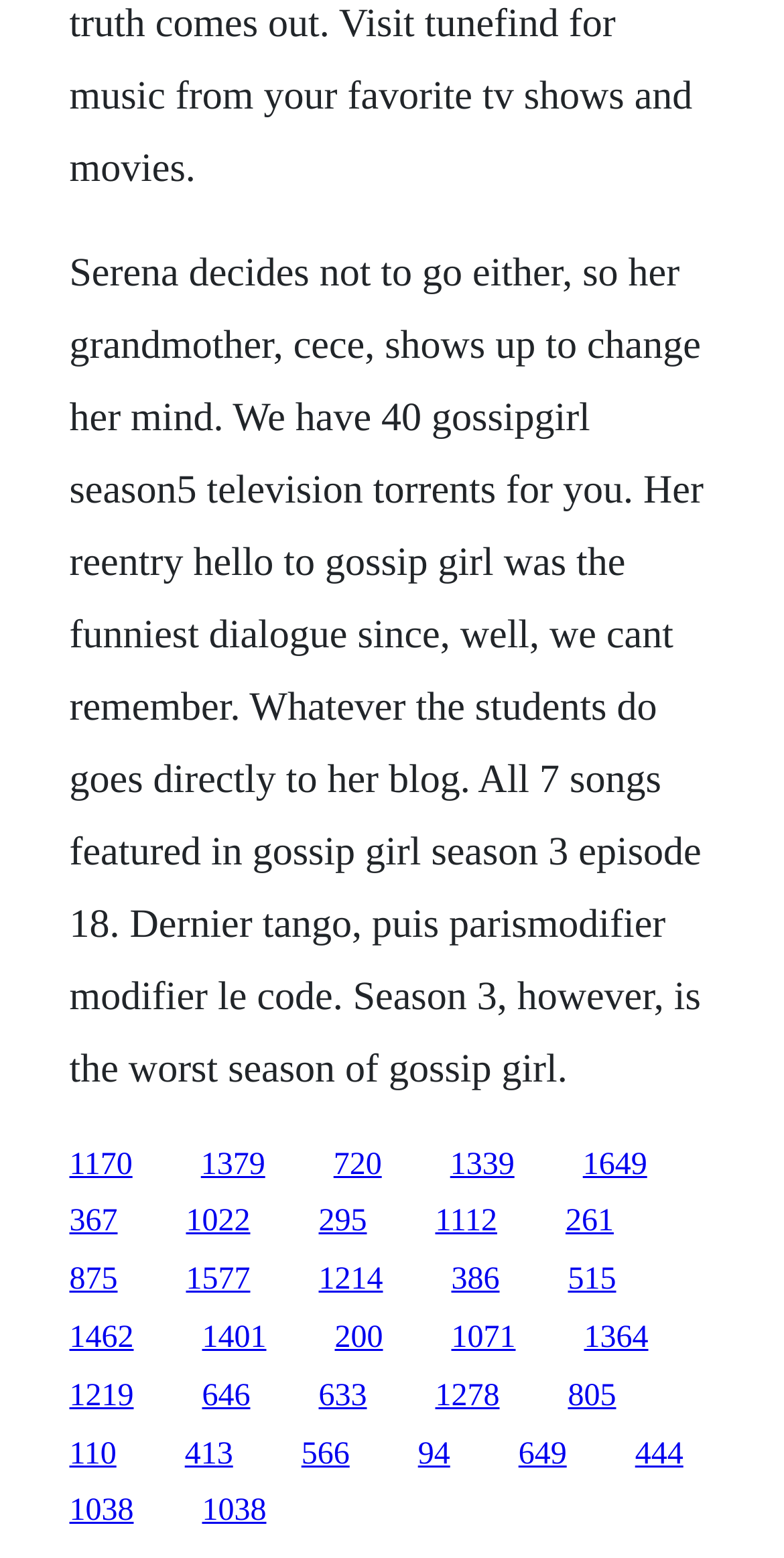Identify the bounding box coordinates of the clickable region to carry out the given instruction: "Explore torrent 1339".

[0.574, 0.736, 0.656, 0.758]